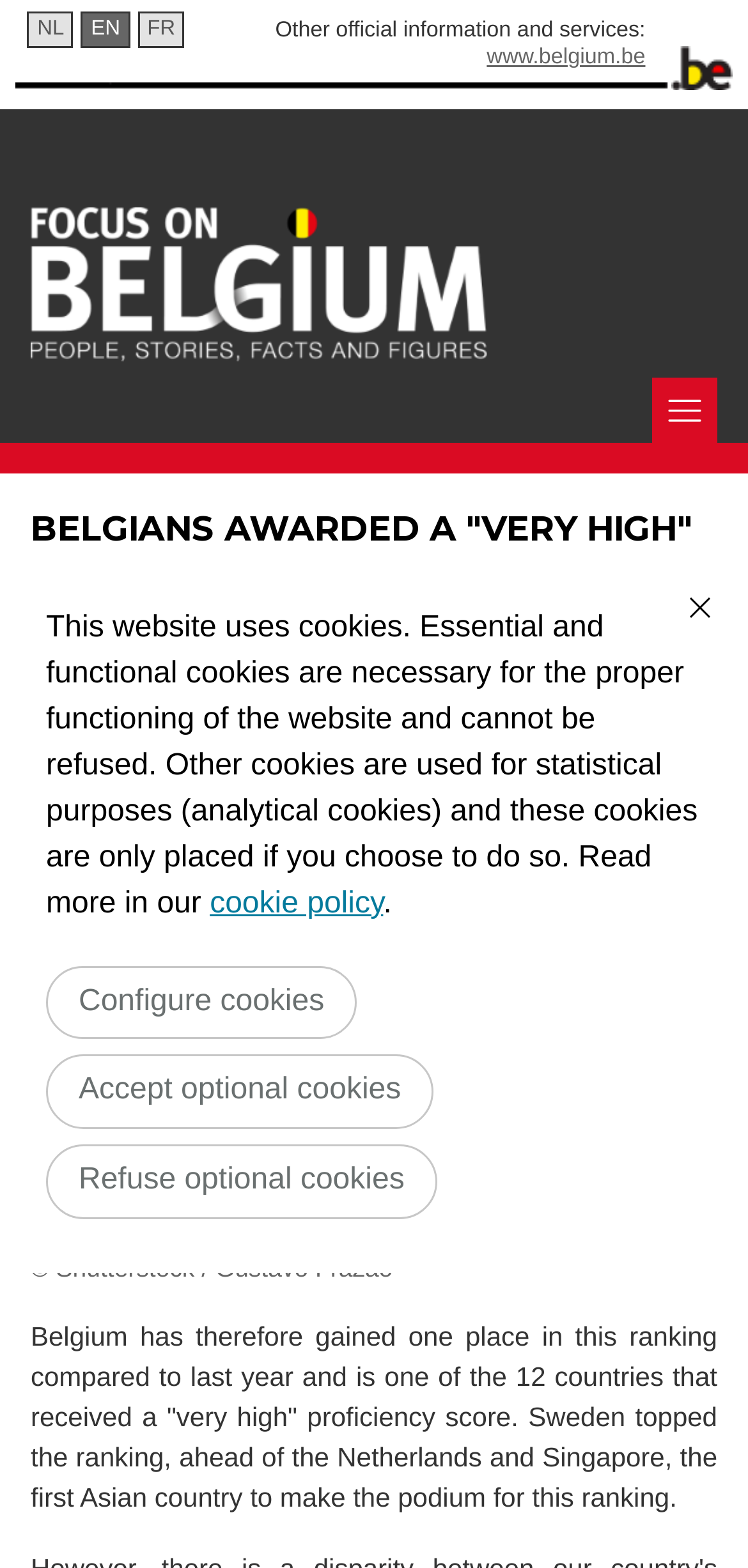What is the purpose of the button 'Configure cookies'?
Please describe in detail the information shown in the image to answer the question.

The button 'Configure cookies' is likely used to configure the cookies used on the webpage, allowing users to choose which cookies to accept or refuse, as indicated by the nearby text 'This website uses cookies...'.